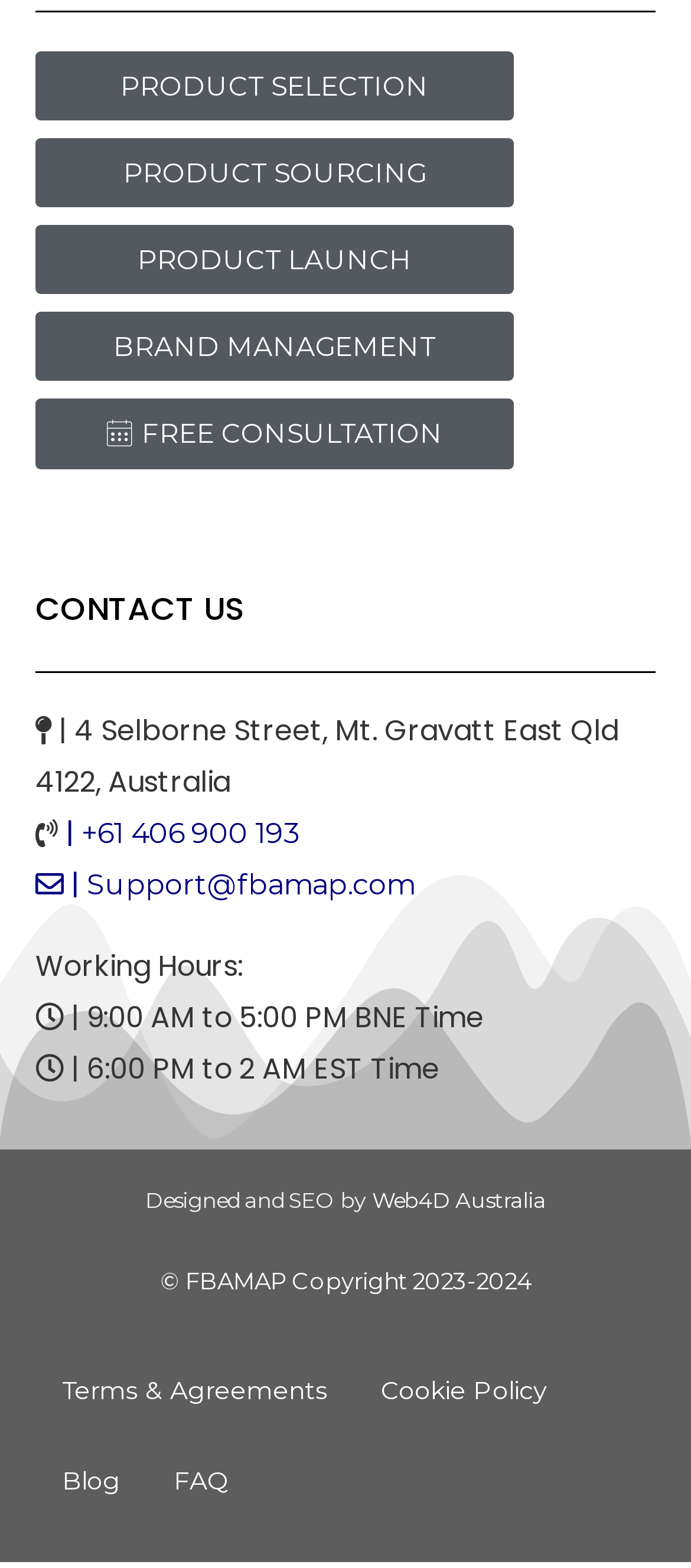Given the description "+61 406 900 193", determine the bounding box of the corresponding UI element.

[0.118, 0.52, 0.436, 0.542]